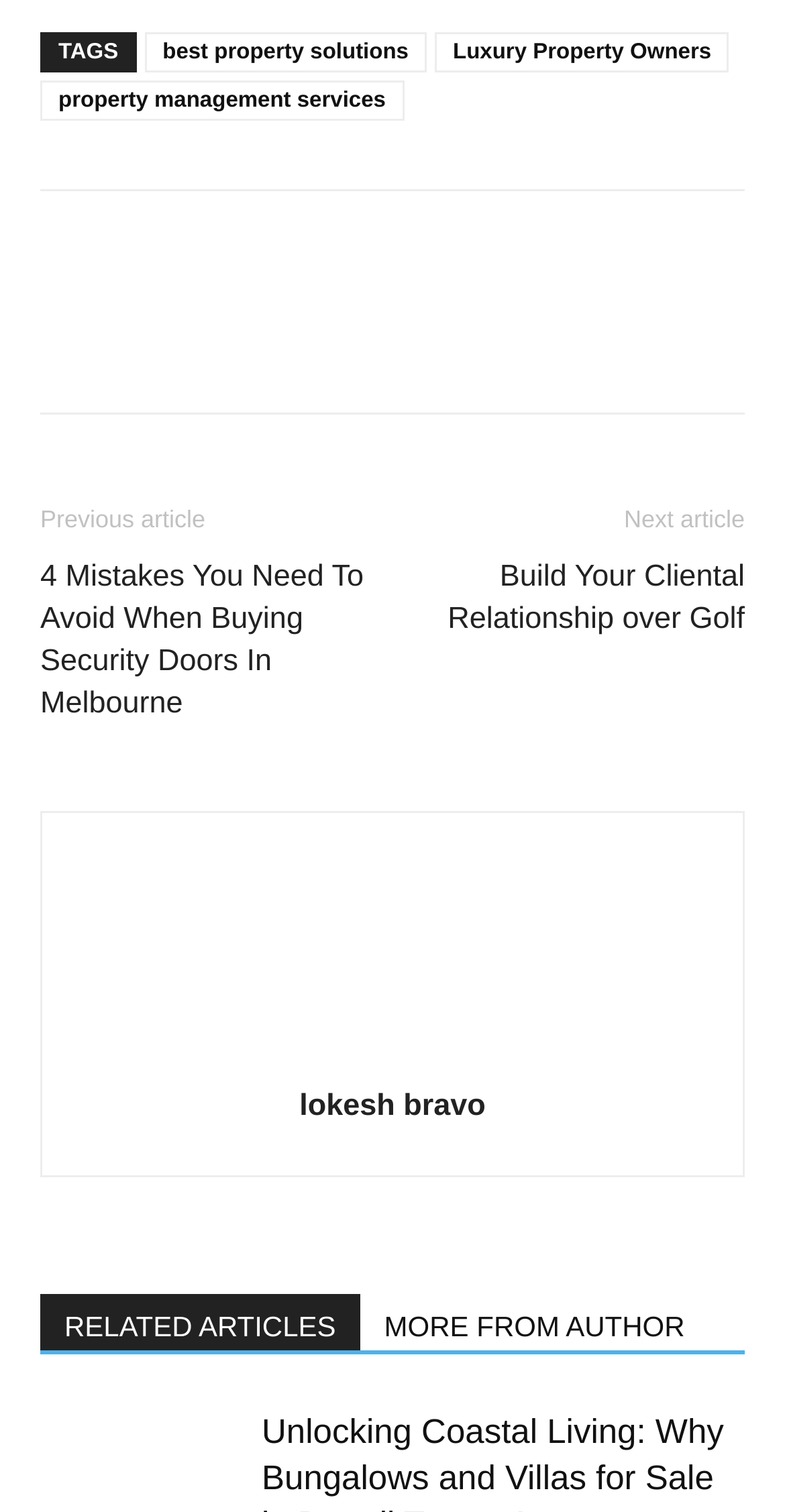Determine the bounding box for the UI element described here: "RELATED ARTICLES".

[0.051, 0.856, 0.459, 0.894]